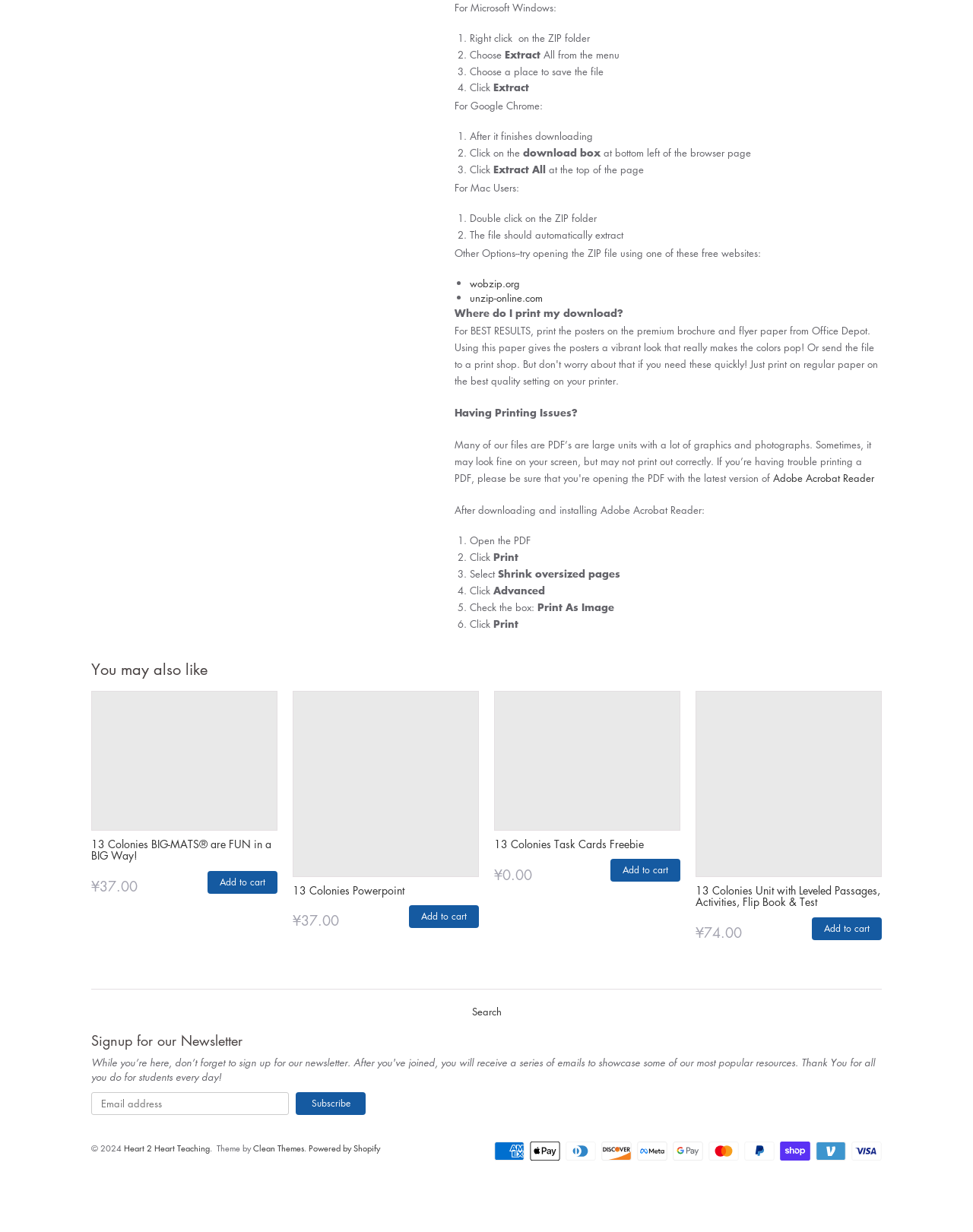Give a one-word or short phrase answer to the question: 
What should you do after downloading and installing Adobe Acrobat Reader?

Open the PDF